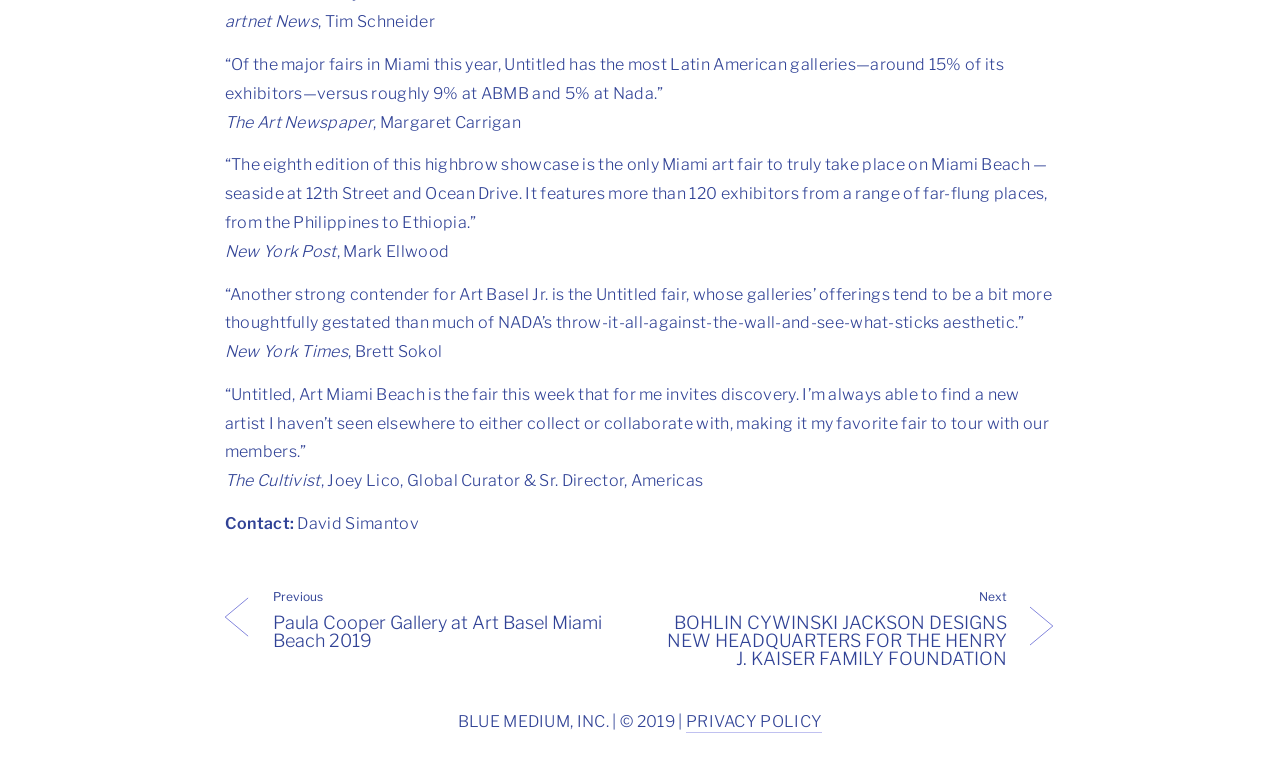Determine the bounding box for the described UI element: "Untitled".

[0.466, 0.369, 0.514, 0.393]